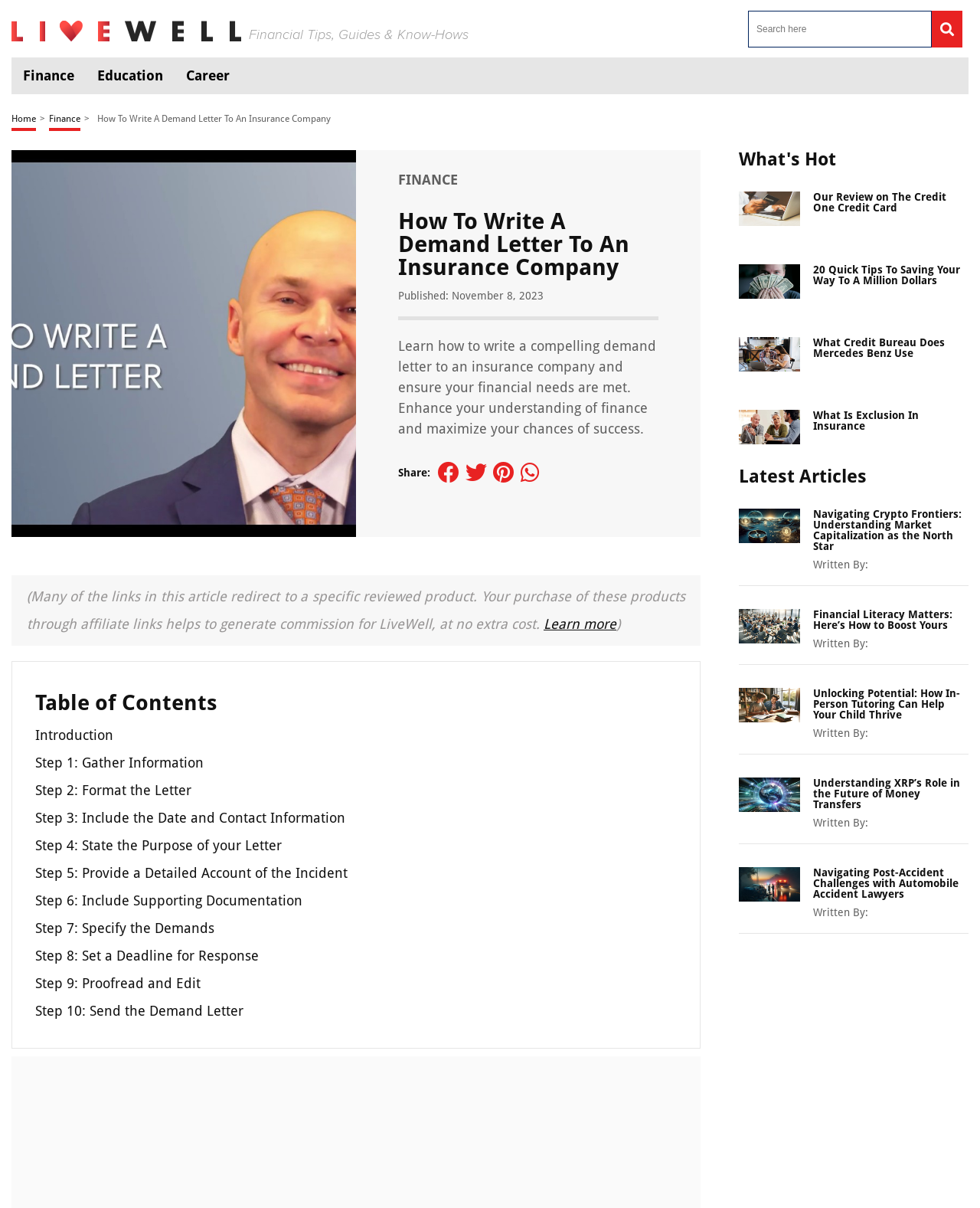Provide a one-word or short-phrase response to the question:
What is the category of the article '20 Quick Tips To Saving Your Way To A Million Dollars'?

Finance